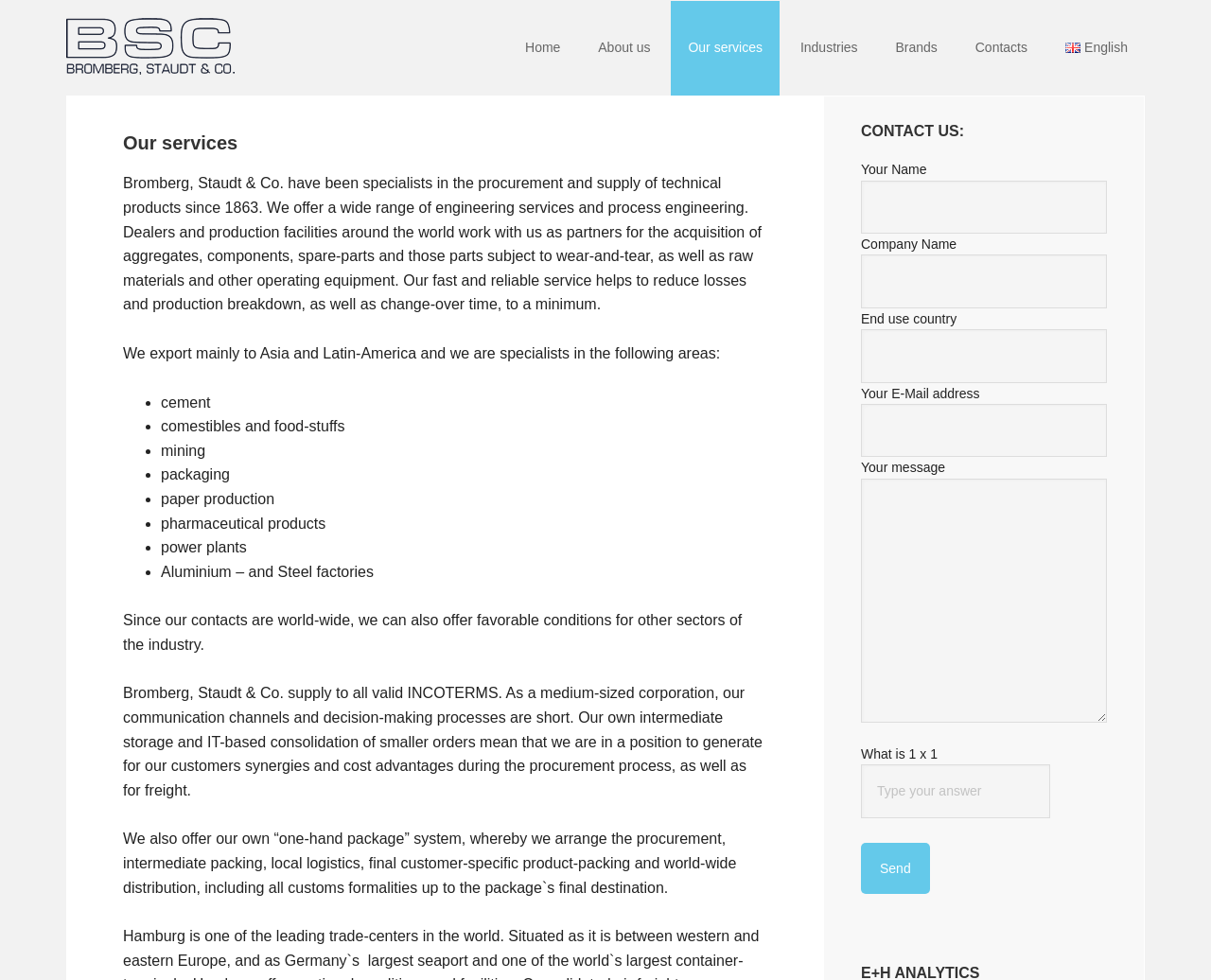Please give a short response to the question using one word or a phrase:
What is the purpose of the form in the 'CONTACT US:' section?

To send a message to Bromberg, Staudt & Co. GmbH